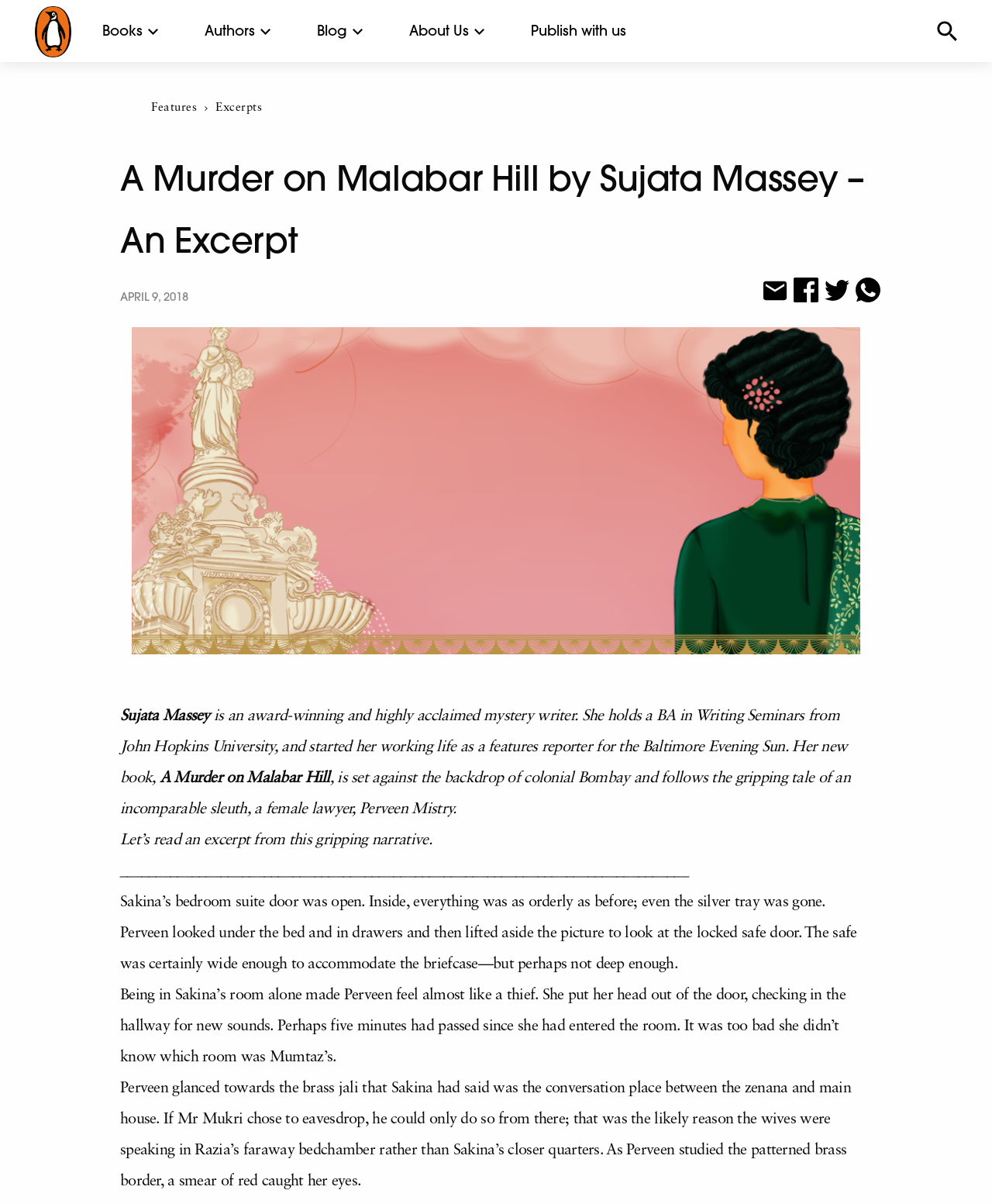What is the university where the author studied?
Offer a detailed and exhaustive answer to the question.

The university where the author studied is mentioned in the text as 'John Hopkins University' in the sentence 'She holds a BA in Writing Seminars from John Hopkins University, and started her working life as a features reporter for the Baltimore Evening Sun.'